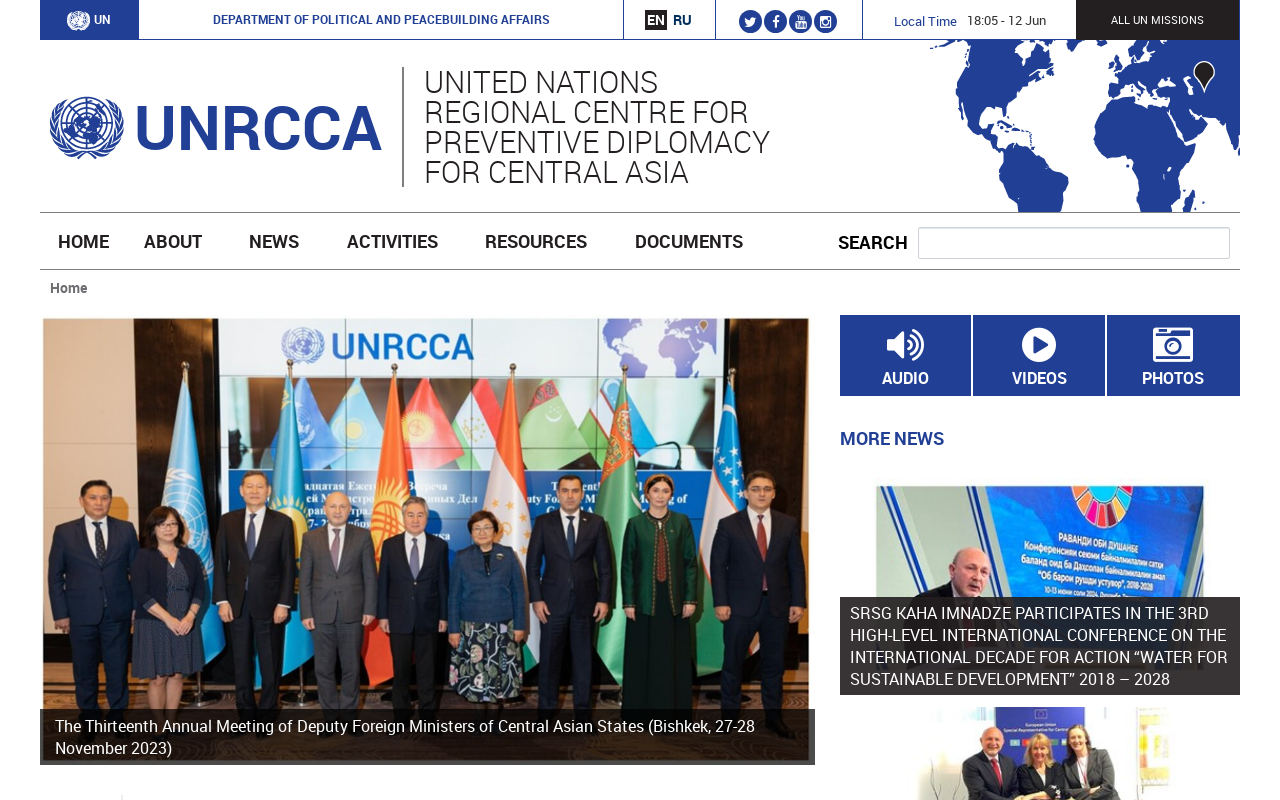Please provide a brief answer to the following inquiry using a single word or phrase:
What is the local time?

18:05 - 12 Jun